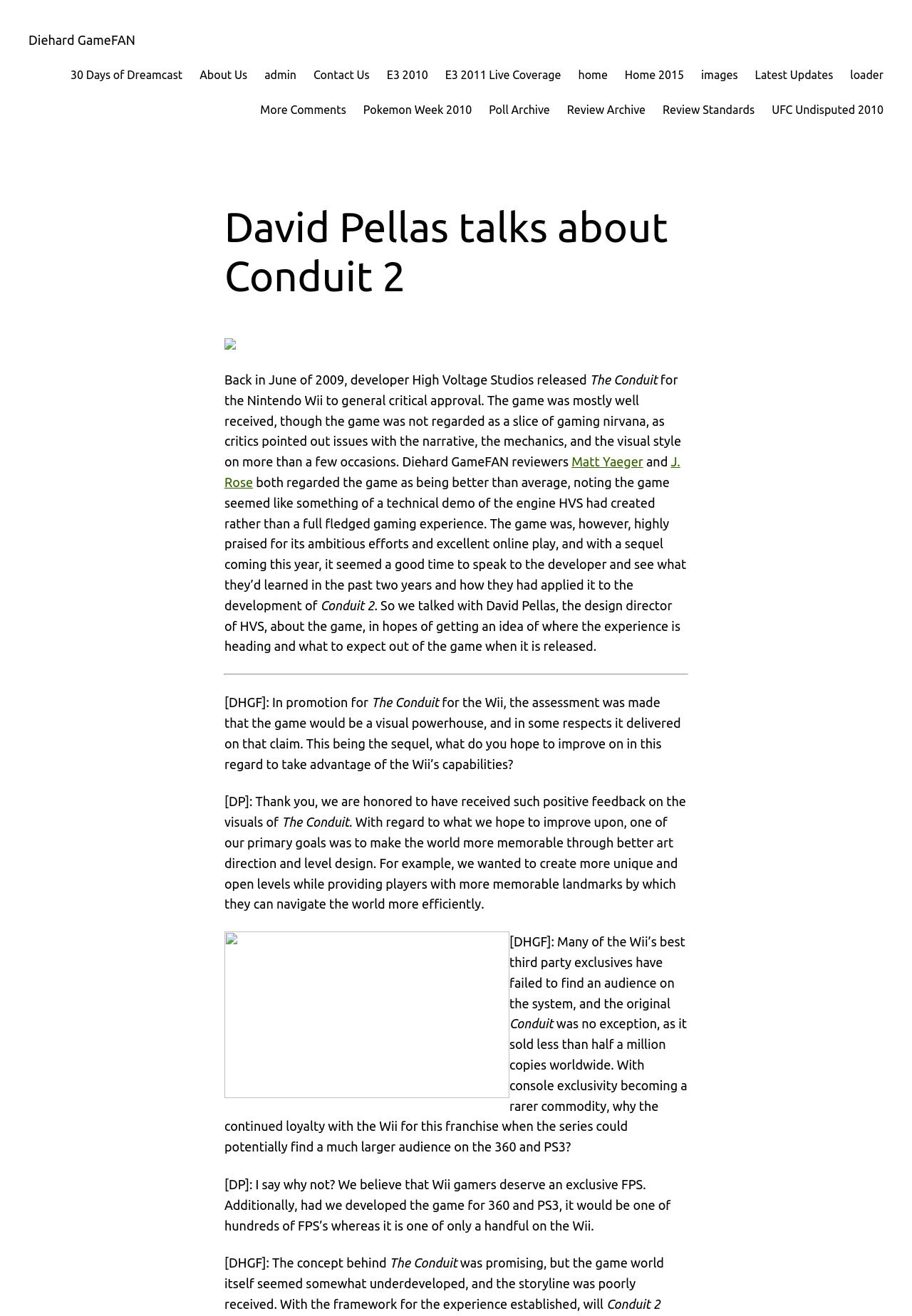Identify the main title of the webpage and generate its text content.

David Pellas talks about Conduit 2